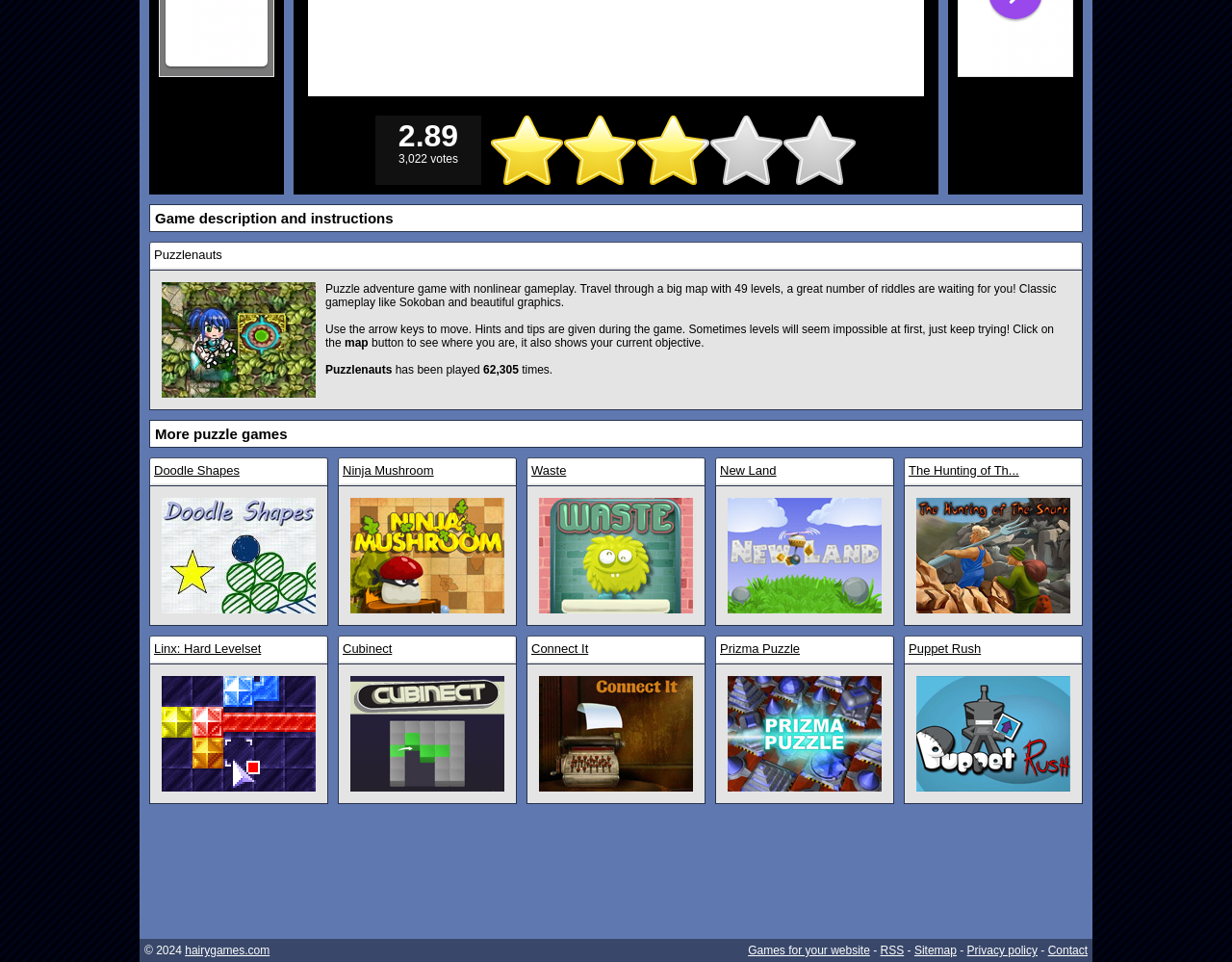Please find the bounding box coordinates (top-left x, top-left y, bottom-right x, bottom-right y) in the screenshot for the UI element described as follows: title="The Hunting of The Snark"

[0.744, 0.627, 0.869, 0.641]